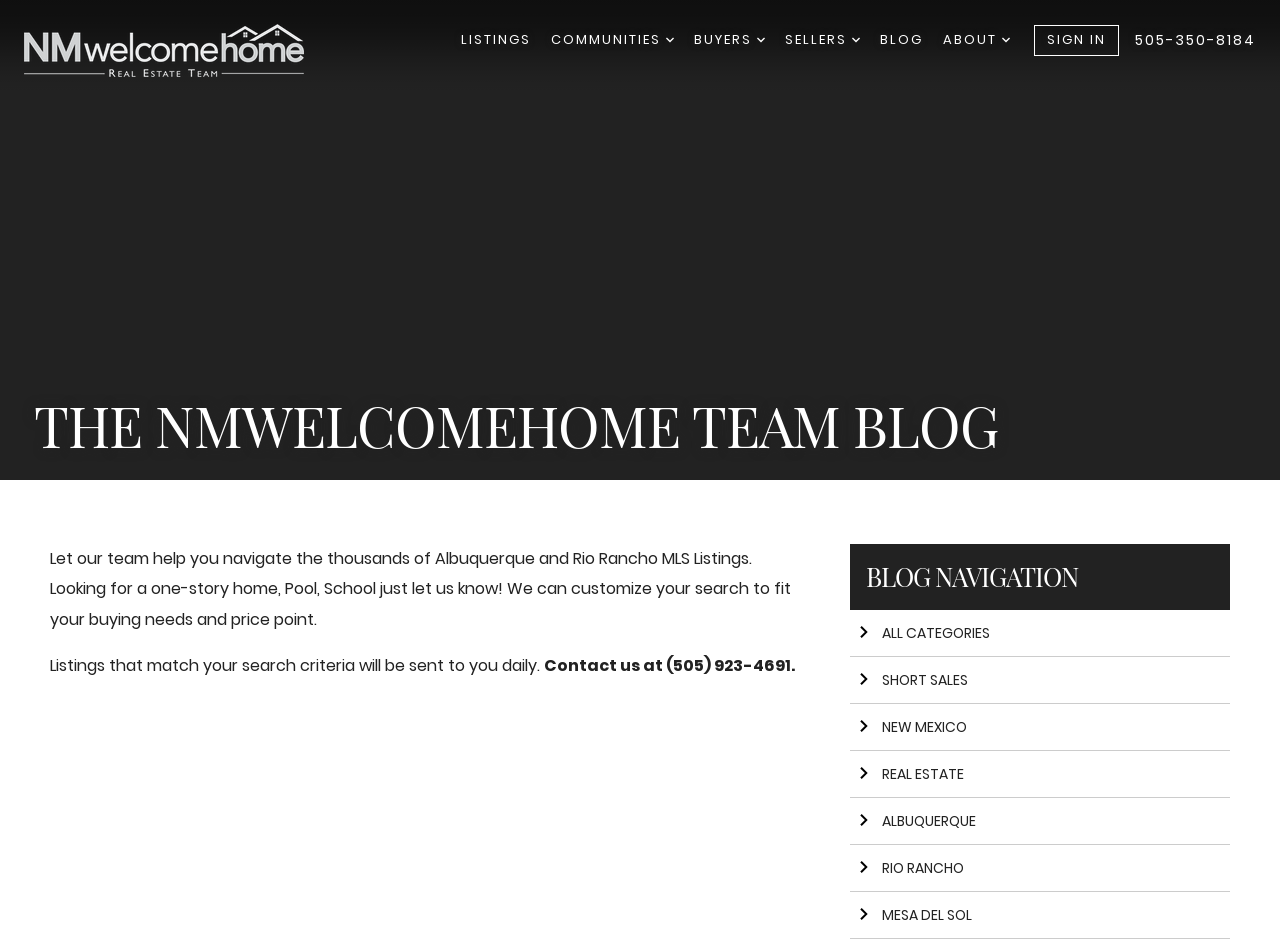How many categories are listed under 'BLOG NAVIGATION'?
Answer the question in a detailed and comprehensive manner.

I counted the number of categories listed under 'BLOG NAVIGATION' by looking at the links with the text 'ALL CATEGORIES', 'SHORT SALES', 'NEW MEXICO', 'REAL ESTATE', 'ALBUQUERQUE', 'RIO RANCHO', and 'MESA DEL SOL'.